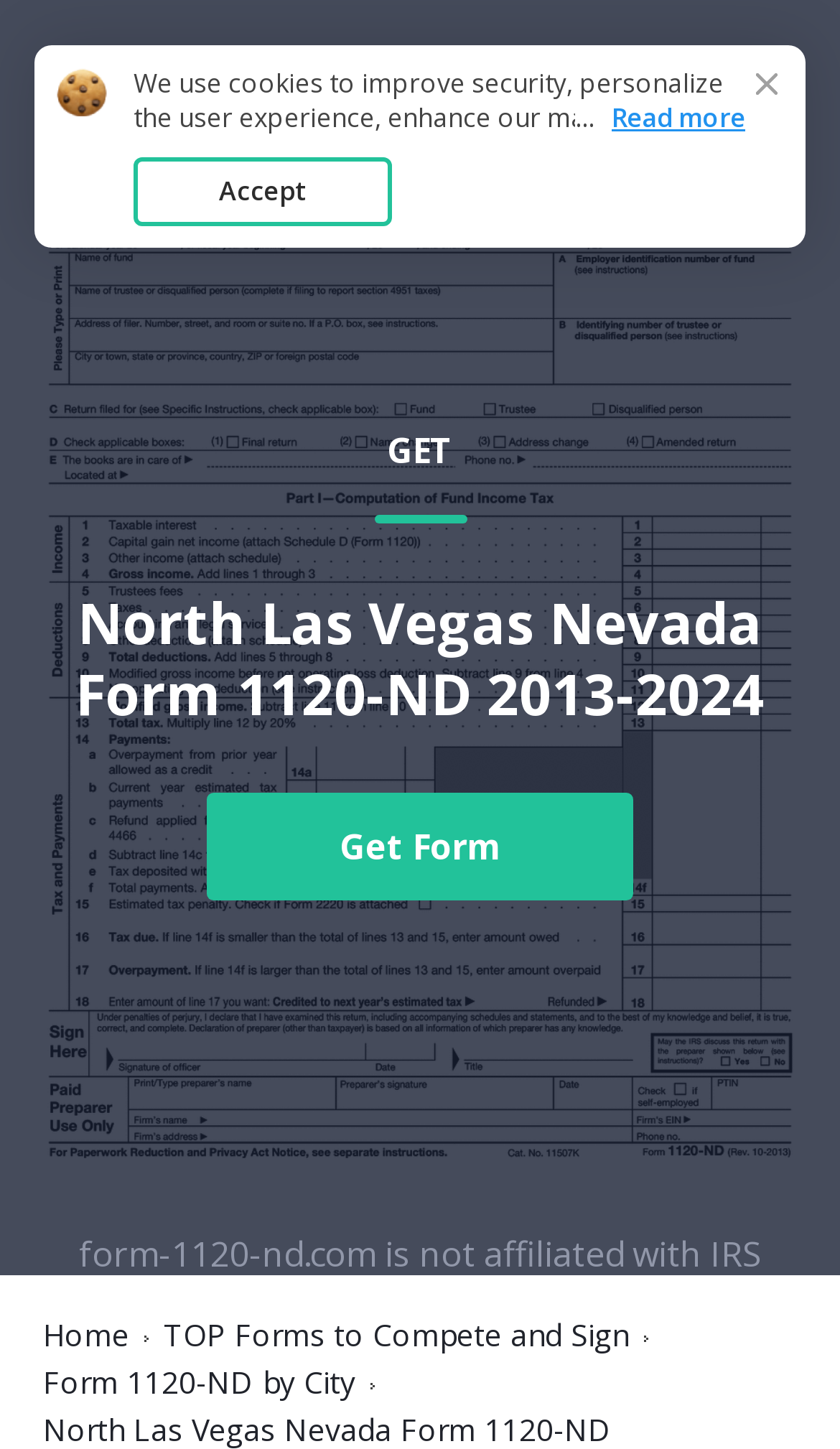Identify the bounding box for the element characterized by the following description: "“here“".

[0.233, 0.14, 0.326, 0.165]